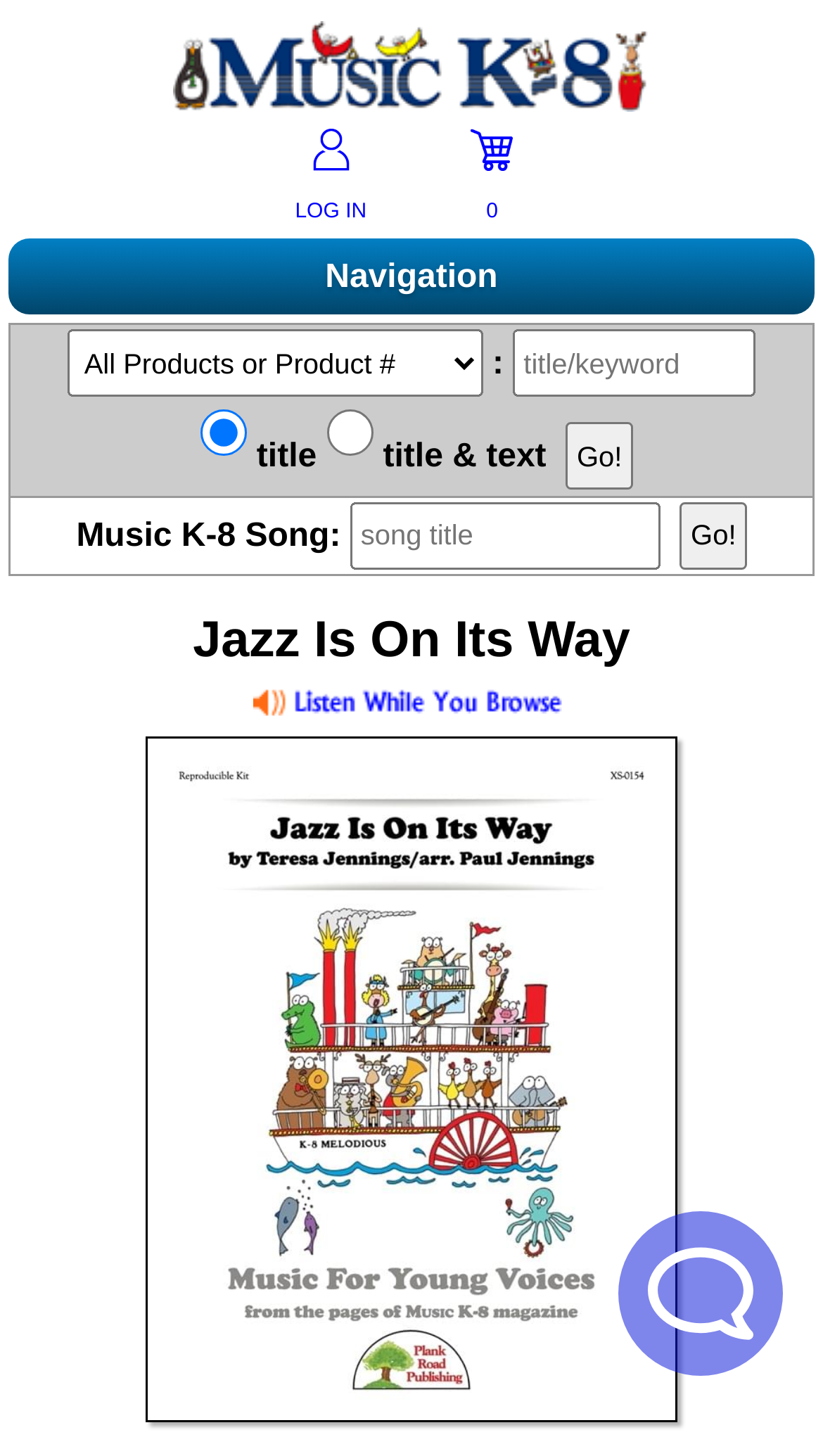Generate a comprehensive description of the webpage content.

The webpage is a product detail page for "Jazz Is On Its Way" on MusicK8.com, a marketplace for music teaching resources. At the top left, there is a link to the website's homepage, accompanied by an image of the website's logo. Next to it, there are links to "Log In" and "Your Shopping Cart", each with an associated image. 

Below these links, there is a navigation menu with links to "Shopping", "Music K-8 Magazine", "Resources", and "Help/Contact Us". Each of these links has a list of sub-options, indicated by bullet points.

On the right side of the navigation menu, there is a search bar with a combobox and a button labeled "Go!". The search bar has options to search by title or title and text. 

Below the search bar, there is a heading that reads "Jazz Is On Its Way". This is followed by a link to listen to sound clips while browsing, accompanied by an image. 

Further down the page, there is a link to the product "Jazz Is On Its Way" with an associated image. This link takes up most of the width of the page.